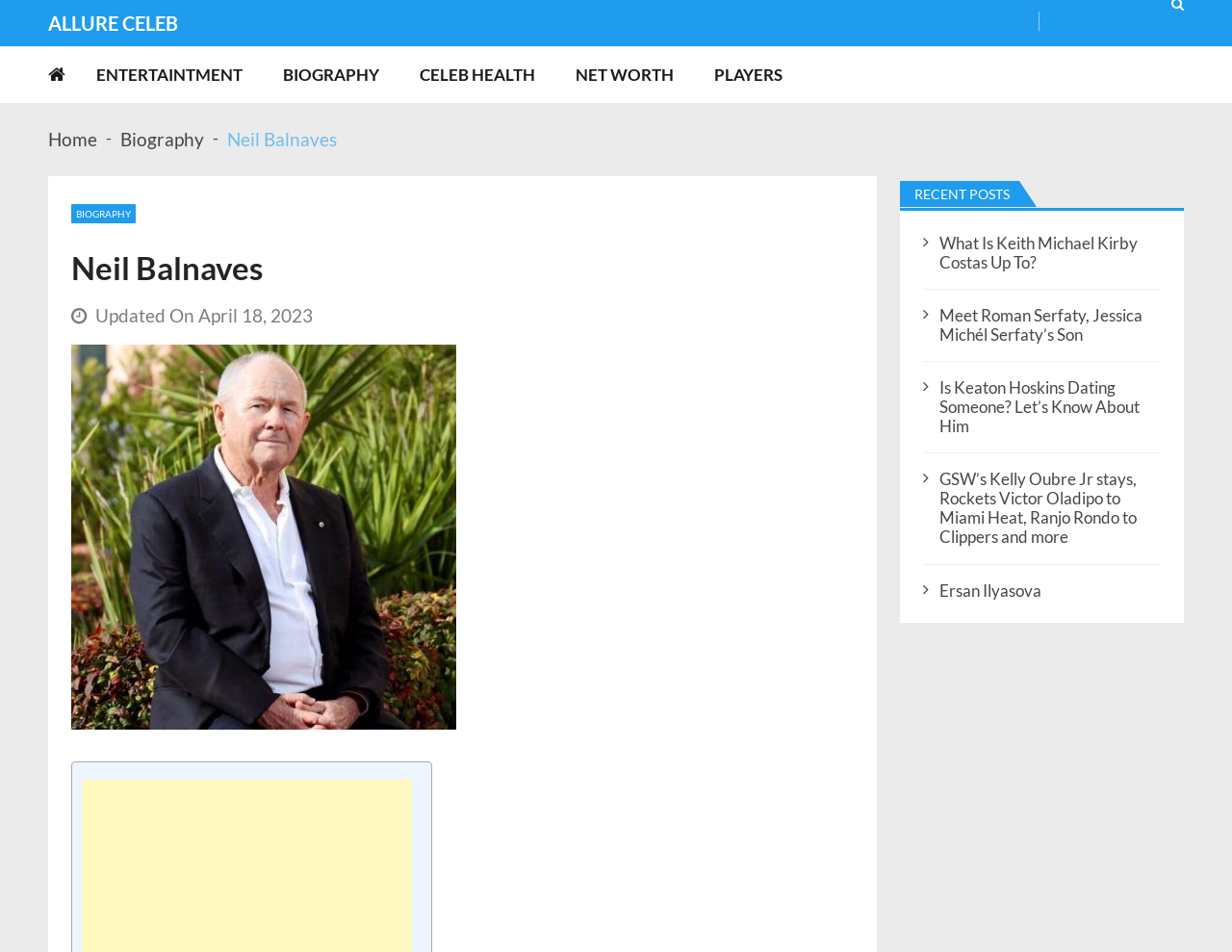What is the name of the person in the biography?
Answer the question in as much detail as possible.

The name of the person in the biography can be found in the header section of the webpage, where it is written in a large font size. It is also mentioned in the breadcrumbs navigation section.